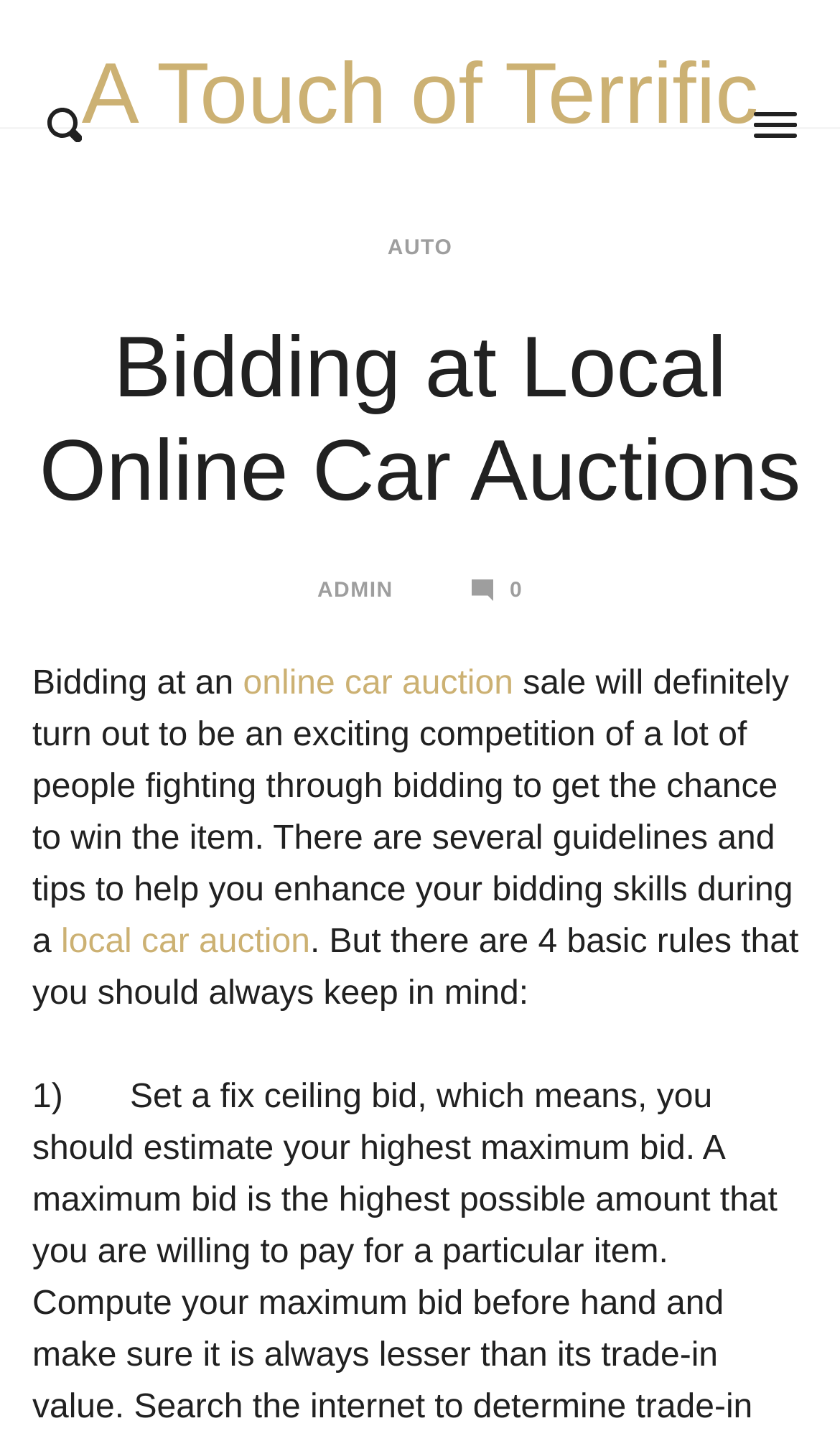What is the nature of the competition at local online car auctions?
Provide a one-word or short-phrase answer based on the image.

Many people fighting